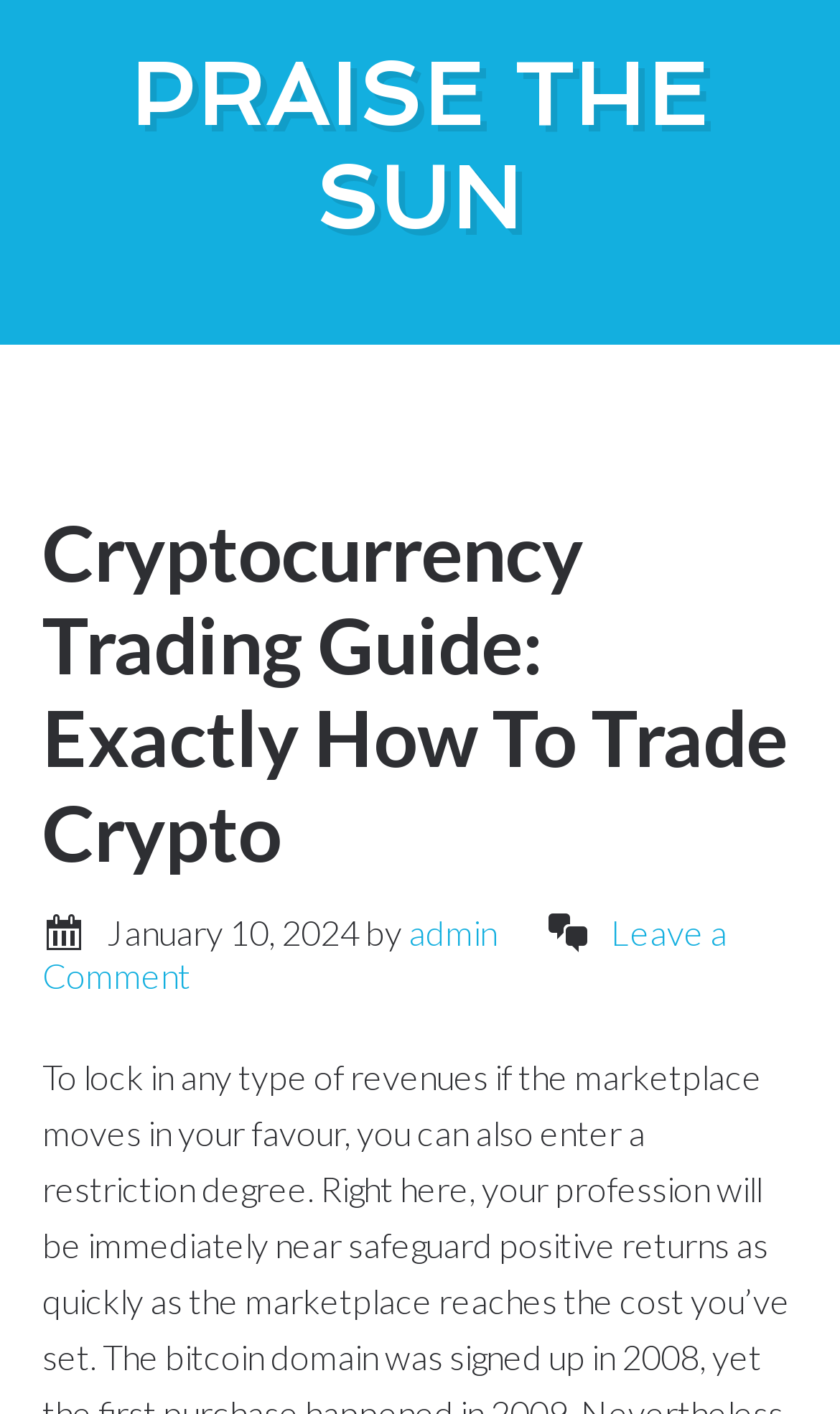Find the bounding box coordinates for the HTML element described as: "admin". The coordinates should consist of four float values between 0 and 1, i.e., [left, top, right, bottom].

[0.486, 0.644, 0.591, 0.673]